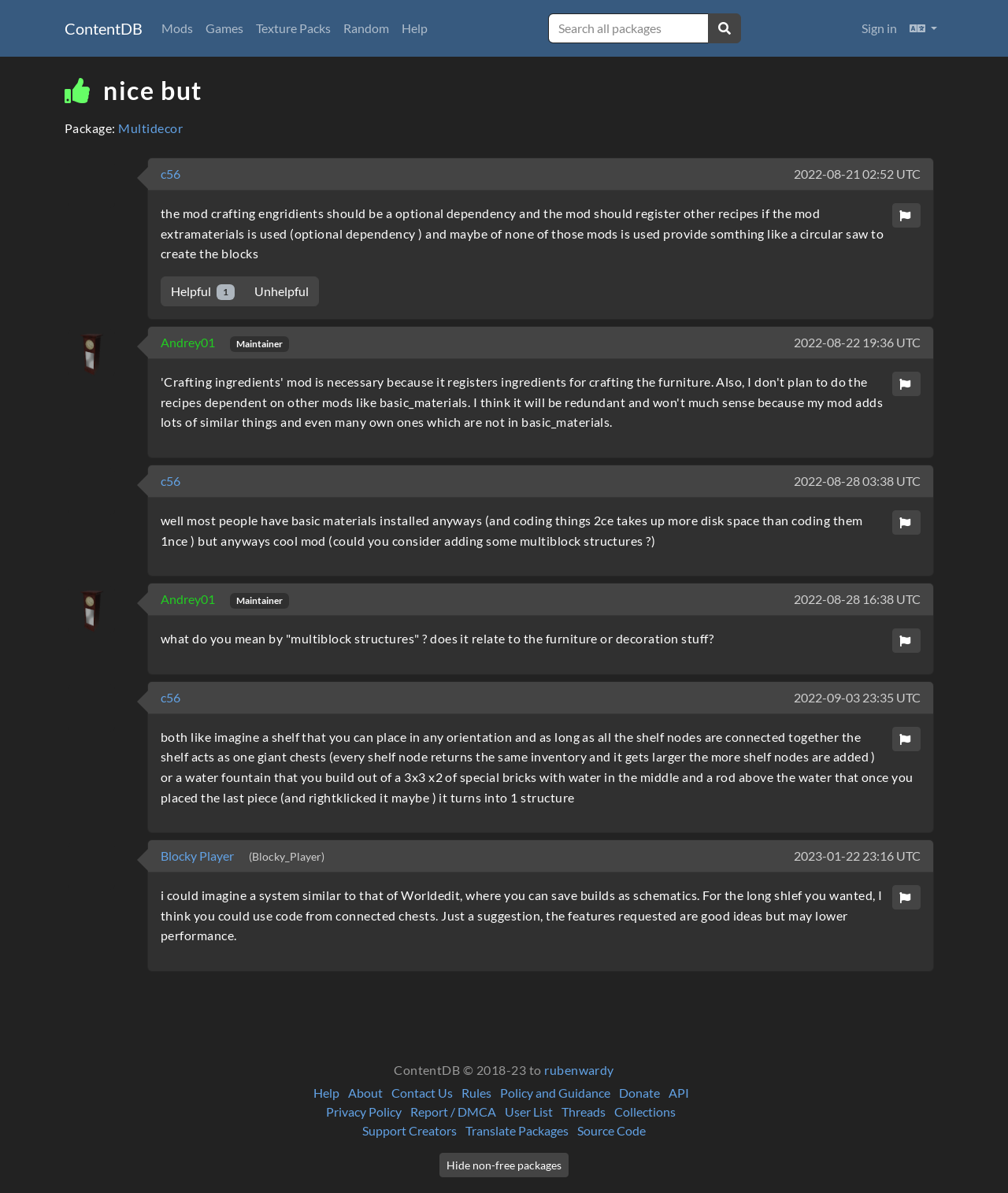Determine the bounding box coordinates for the HTML element mentioned in the following description: "User List". The coordinates should be a list of four floats ranging from 0 to 1, represented as [left, top, right, bottom].

[0.501, 0.925, 0.548, 0.938]